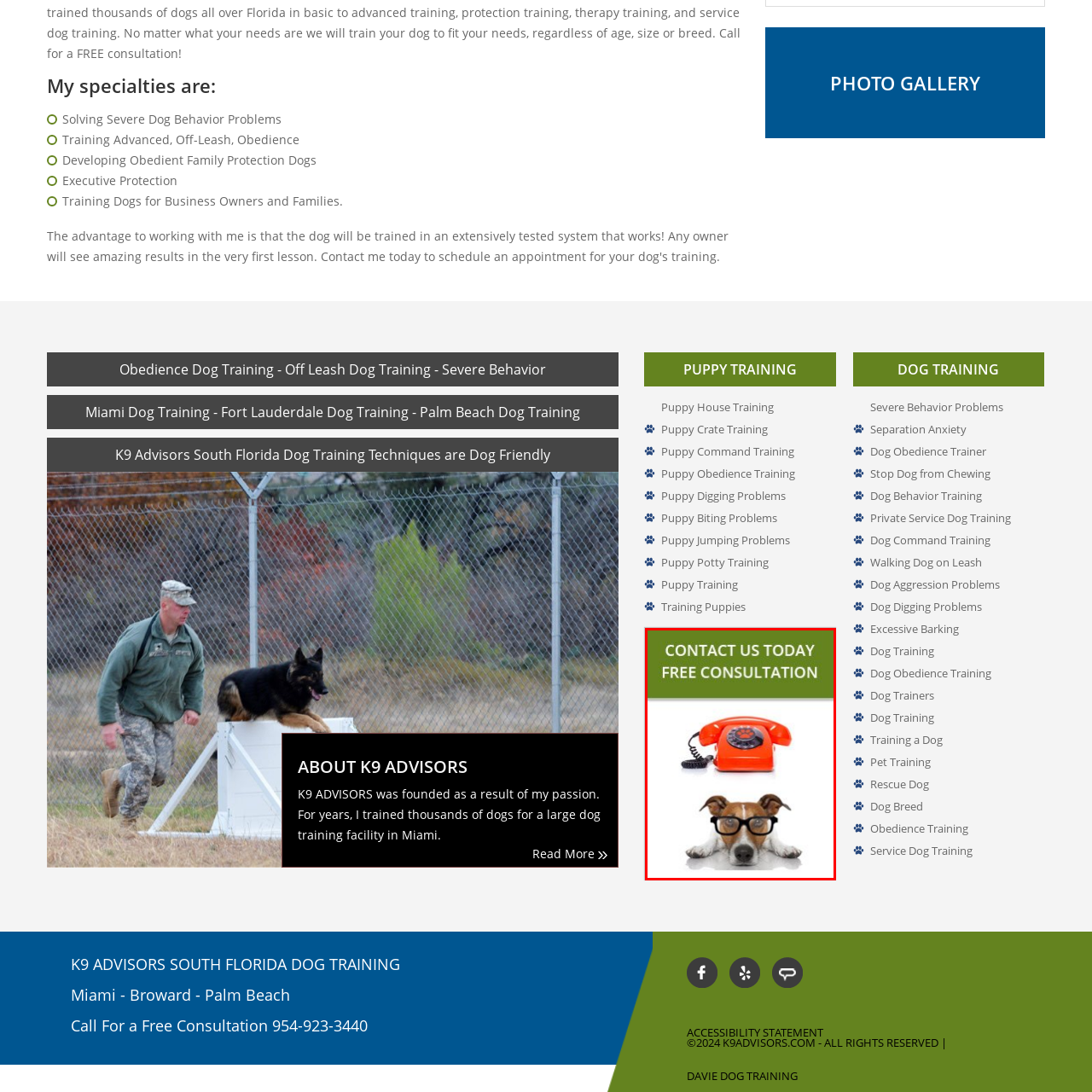Please analyze the portion of the image highlighted by the red bounding box and respond to the following question with a detailed explanation based on what you see: What is the animal depicted in the image?

The caption describes a friendly dog with glasses looking directly at the viewer, which indicates that the animal depicted in the image is a dog.